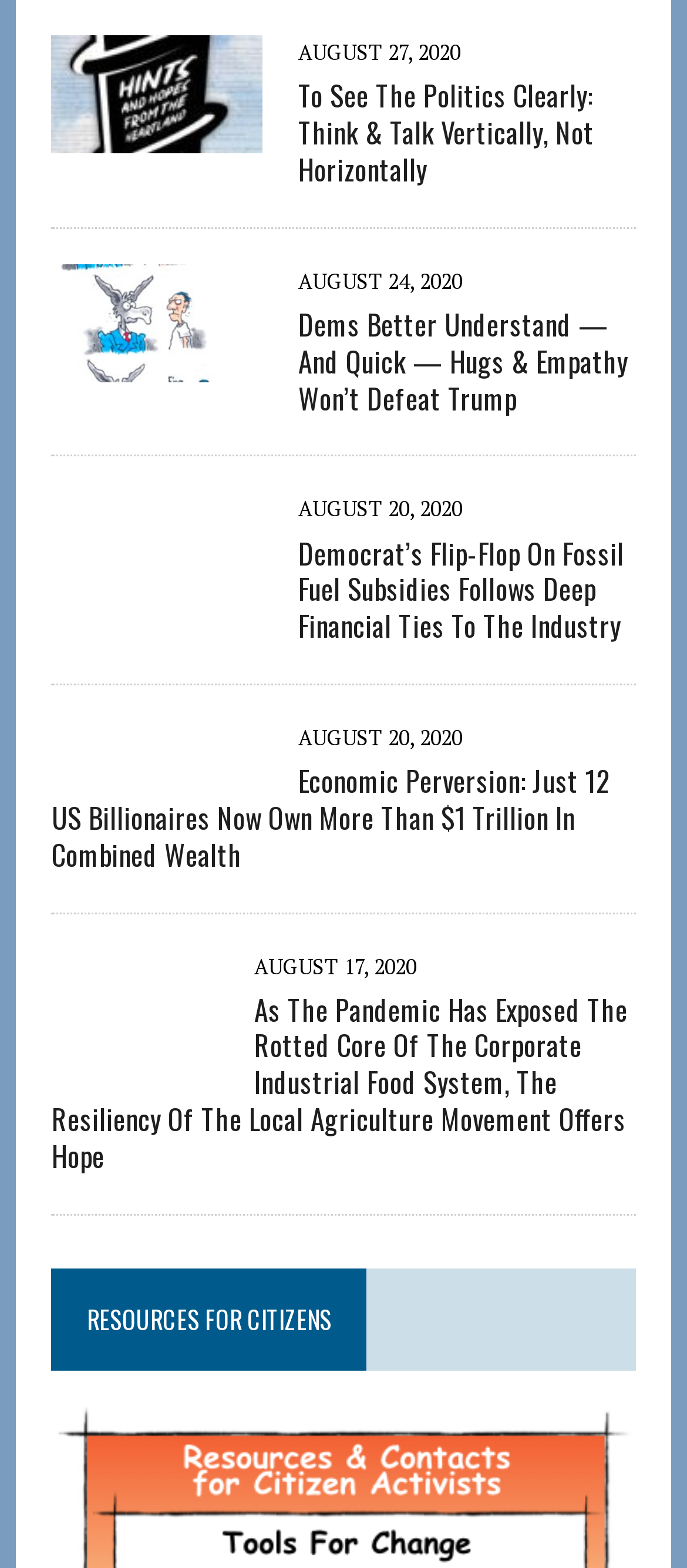Provide a single word or phrase answer to the question: 
How many articles are on this webpage?

5